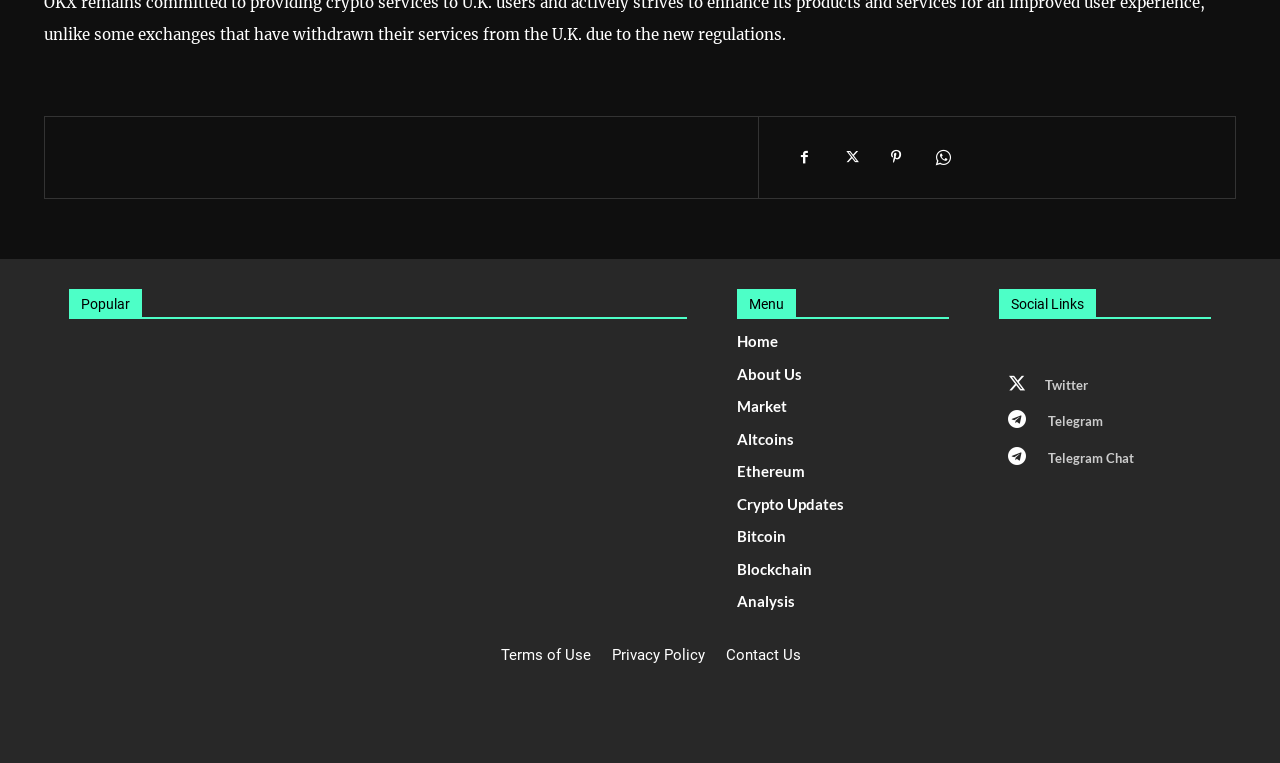Identify the bounding box coordinates for the UI element that matches this description: "Altcoins".

[0.575, 0.563, 0.741, 0.589]